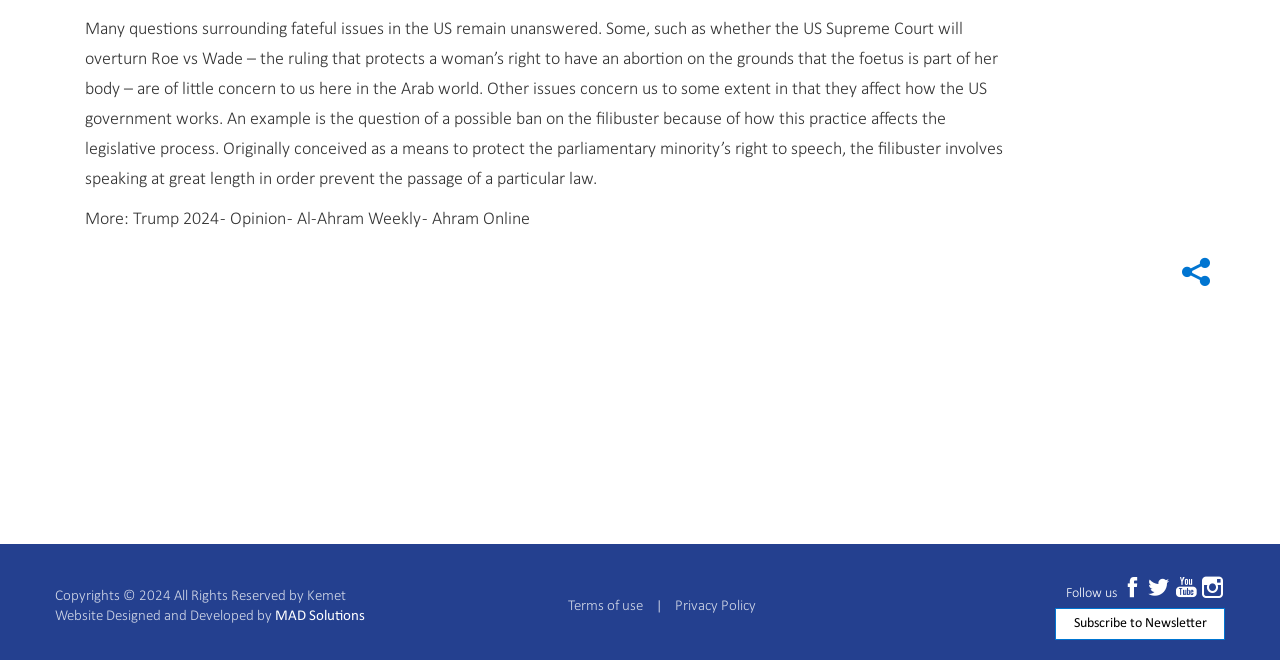Provide the bounding box coordinates for the UI element that is described by this text: "Privacy Policy". The coordinates should be in the form of four float numbers between 0 and 1: [left, top, right, bottom].

[0.527, 0.908, 0.59, 0.931]